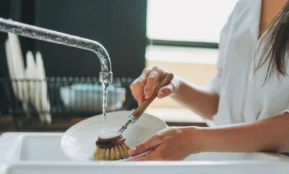What is visible in the background?
Using the image as a reference, answer with just one word or a short phrase.

A drying rack